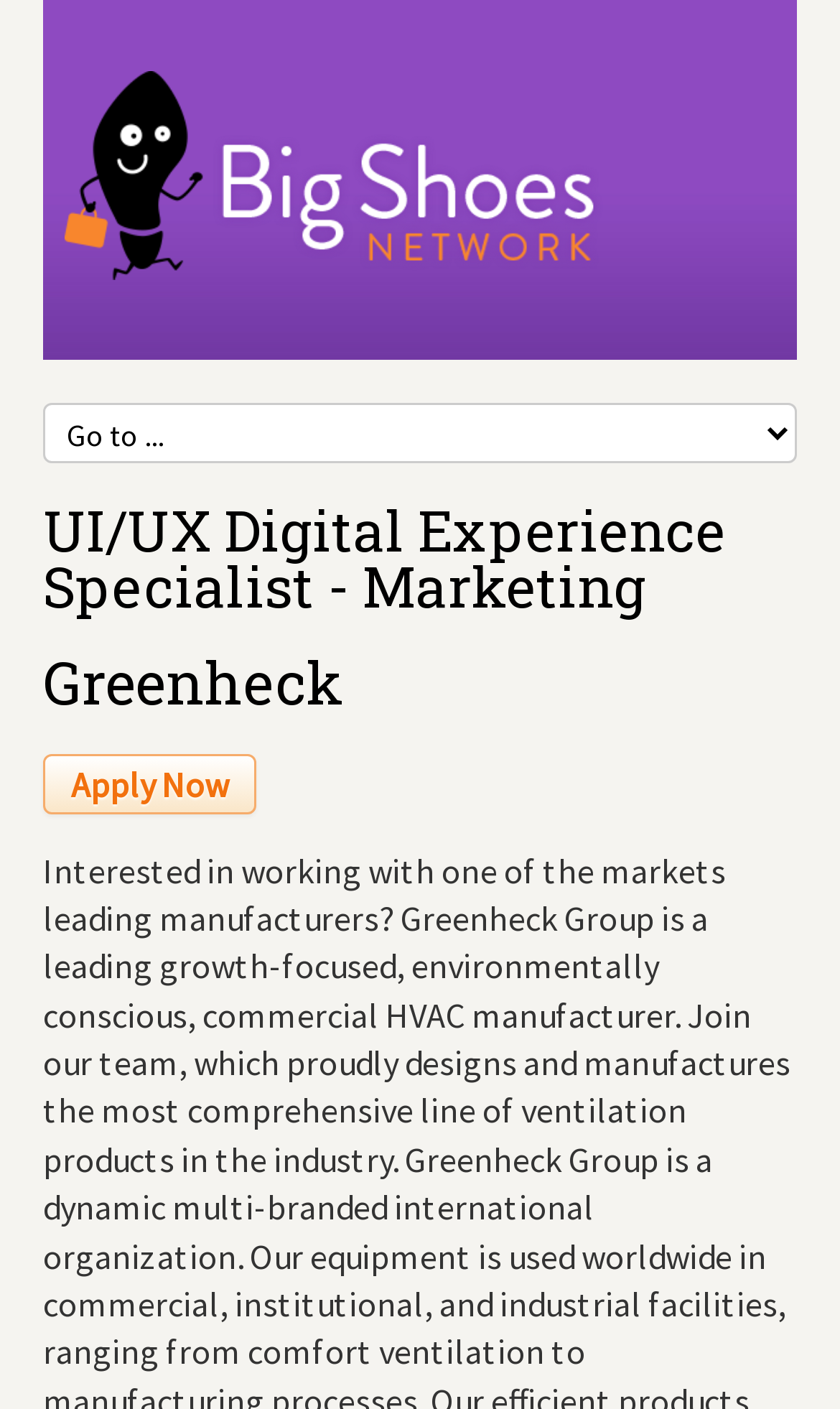Provide the bounding box coordinates of the HTML element described as: "alt="Big Shoes Network logo"". The bounding box coordinates should be four float numbers between 0 and 1, i.e., [left, top, right, bottom].

[0.051, 0.081, 0.718, 0.112]